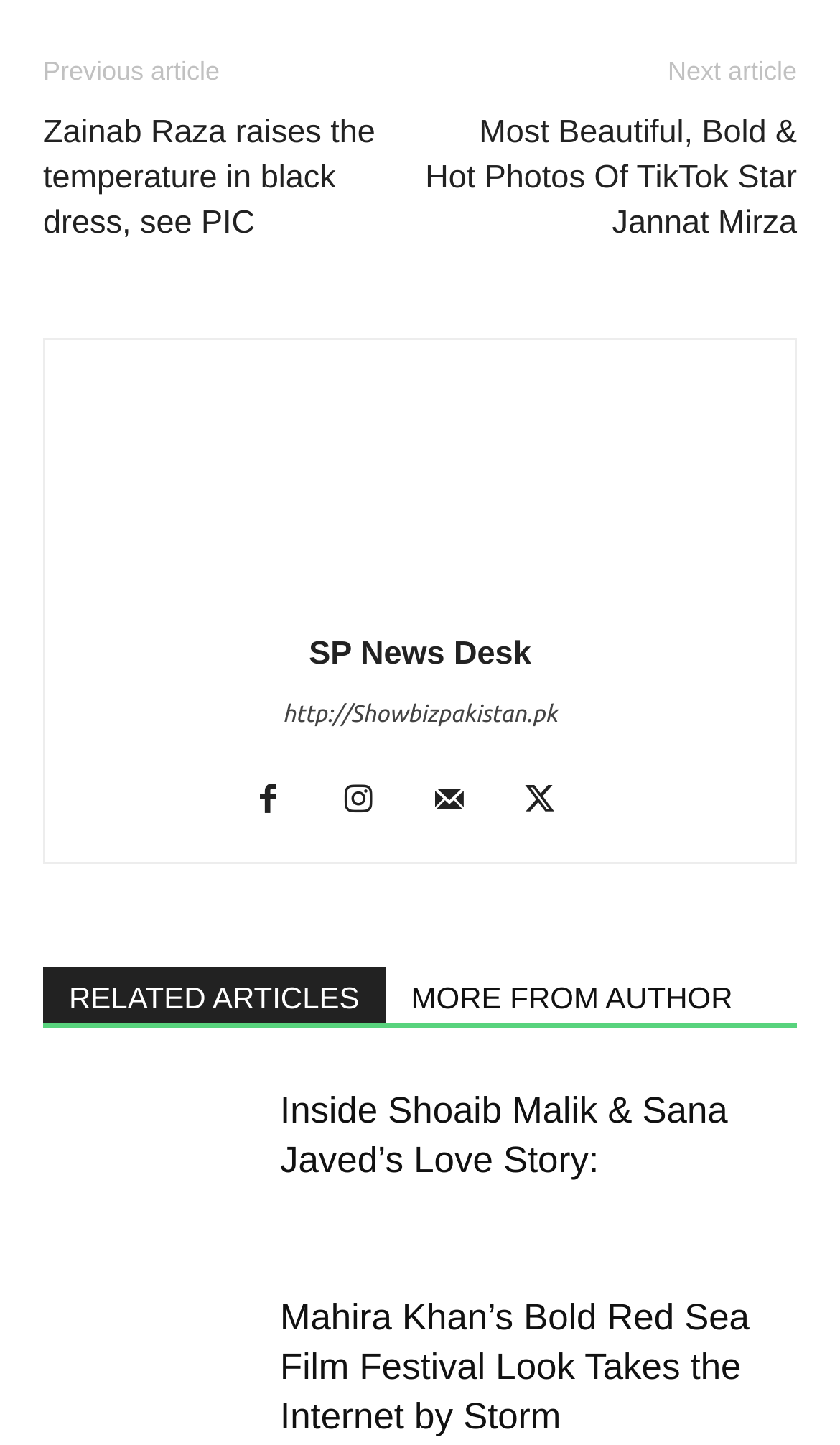What is the author of the article?
Could you answer the question with a detailed and thorough explanation?

I found the author's name by looking at the link with the text 'SP News Desk' which is located near the author's photo.